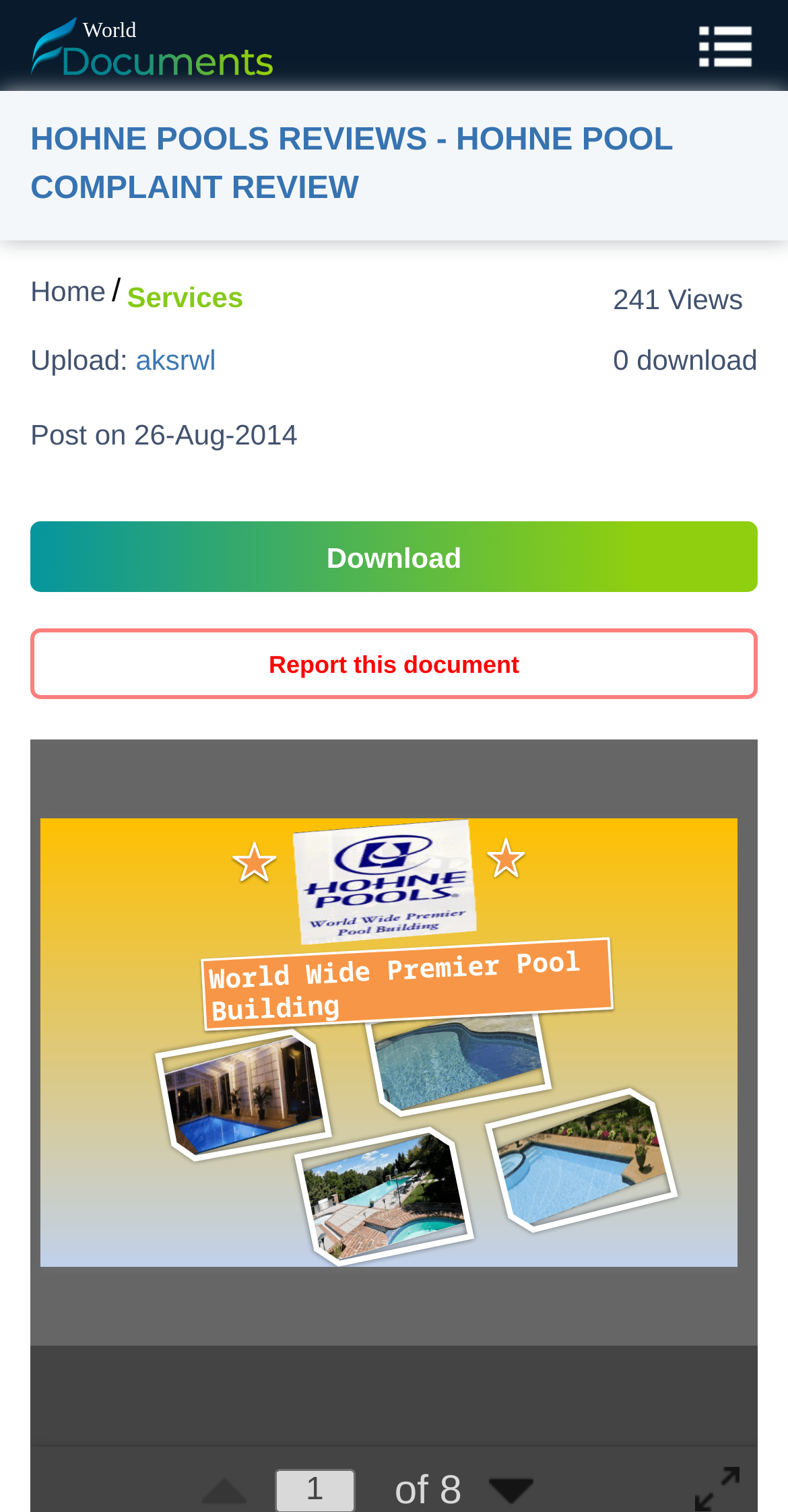What is the type of service provided?
Look at the image and answer the question using a single word or phrase.

Pool service